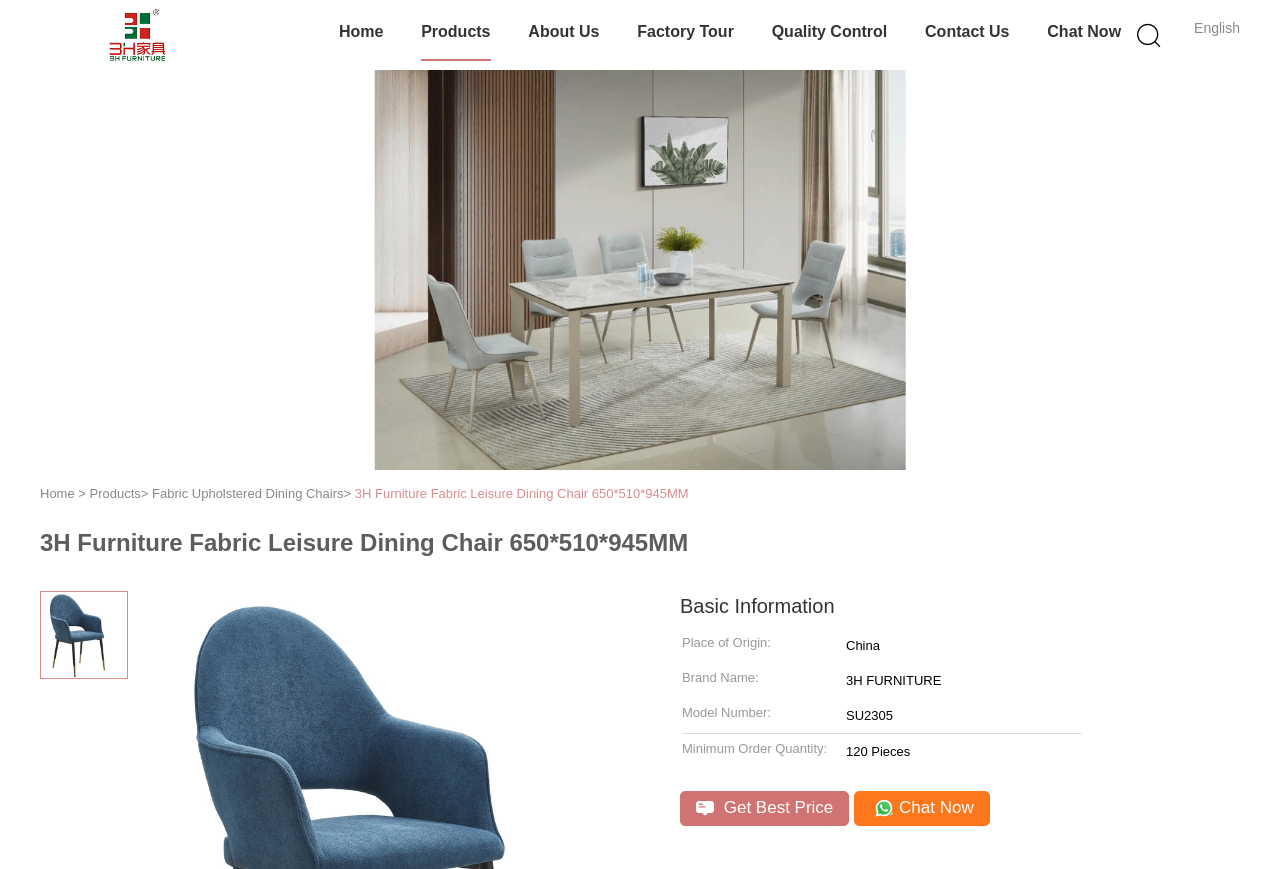What is the minimum order quantity?
Please craft a detailed and exhaustive response to the question.

I found the answer by looking at the table under 'Basic Information' section, where it lists the minimum order quantity as '120 Pieces'.